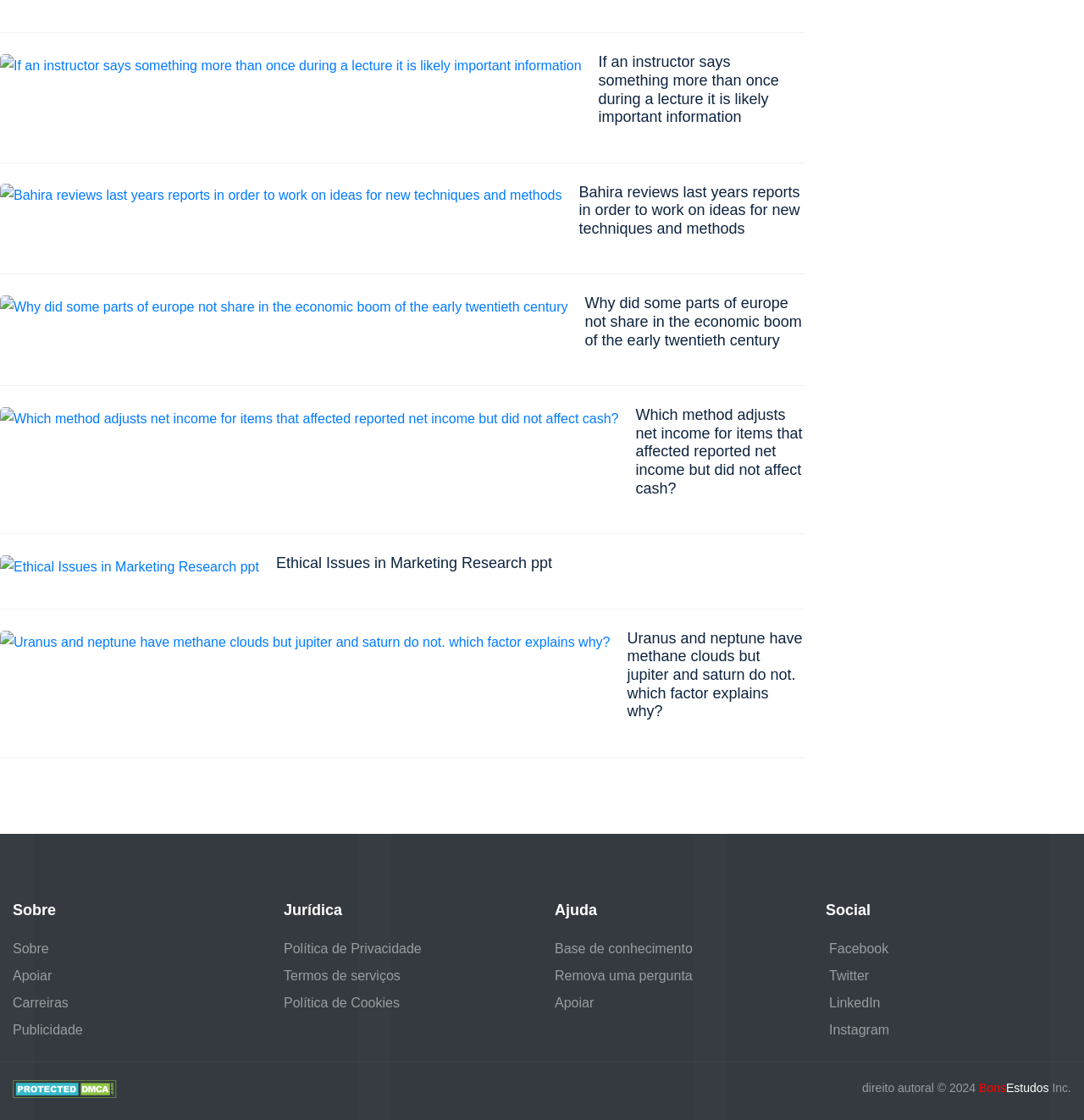Provide the bounding box coordinates of the section that needs to be clicked to accomplish the following instruction: "Click on 'Facebook'."

[0.762, 0.839, 0.82, 0.856]